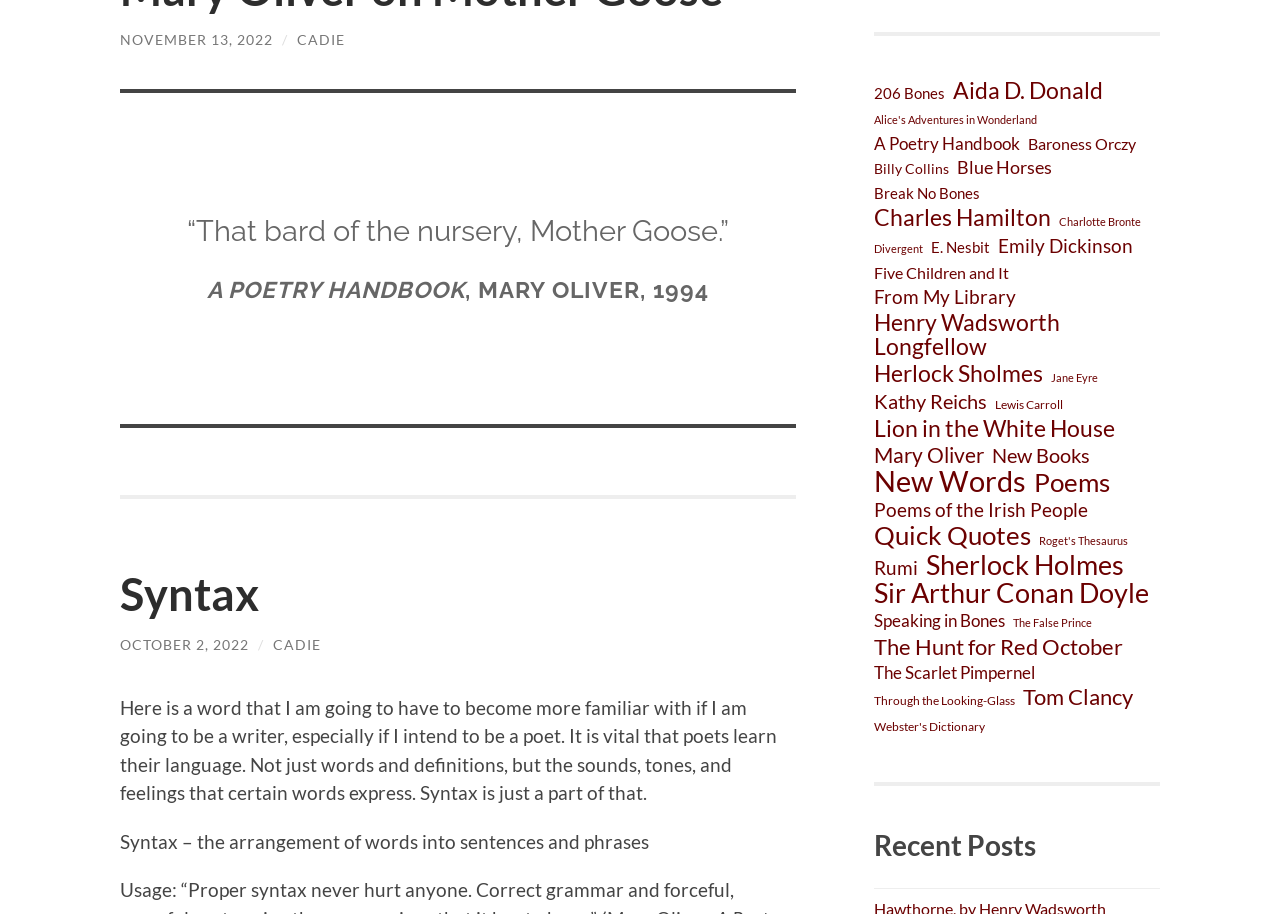Given the element description "Poems of the Irish People" in the screenshot, predict the bounding box coordinates of that UI element.

[0.683, 0.545, 0.85, 0.571]